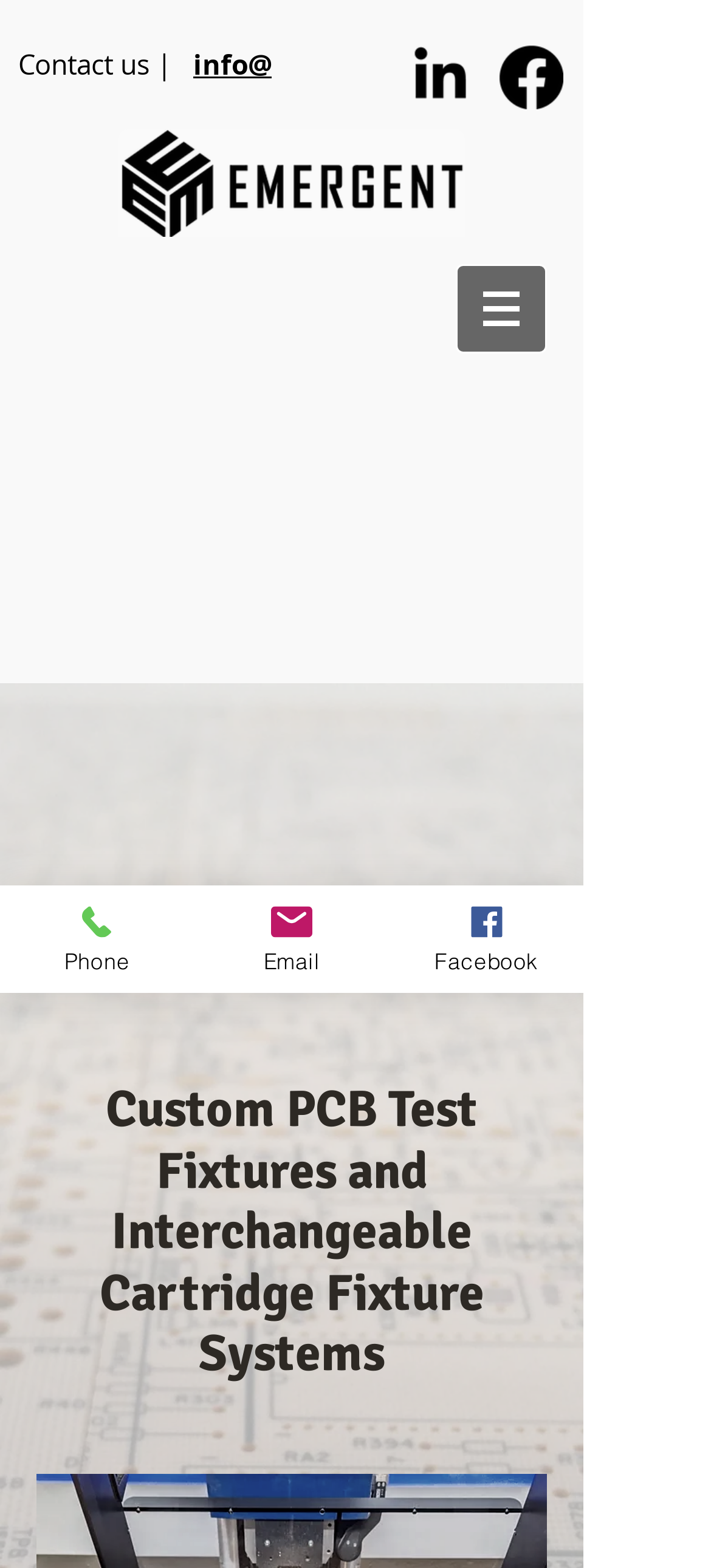How many social media links are there?
Using the visual information, reply with a single word or short phrase.

2